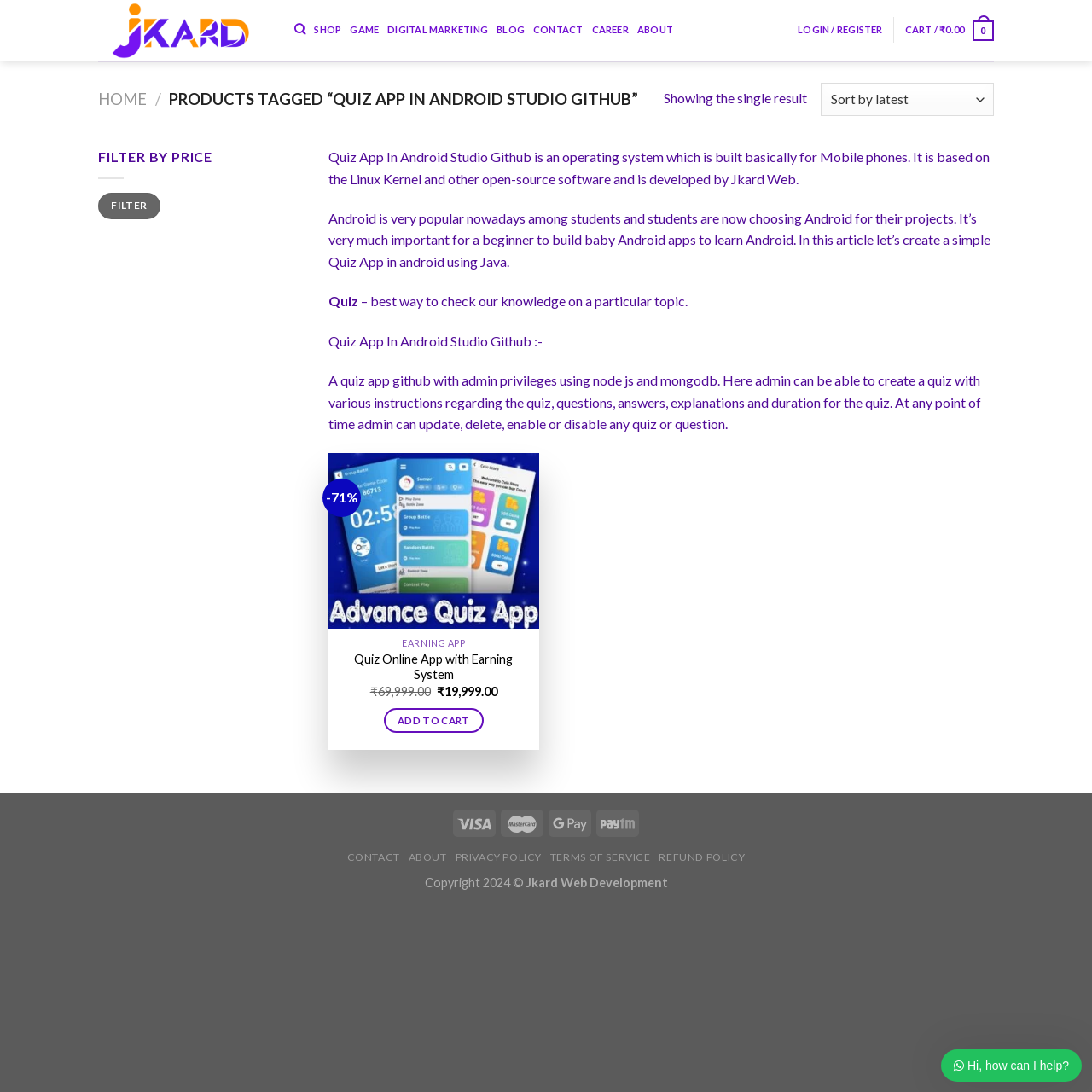What can the admin do with the quiz app?
Using the information from the image, give a concise answer in one word or a short phrase.

create, update, delete, enable or disable quizzes or questions